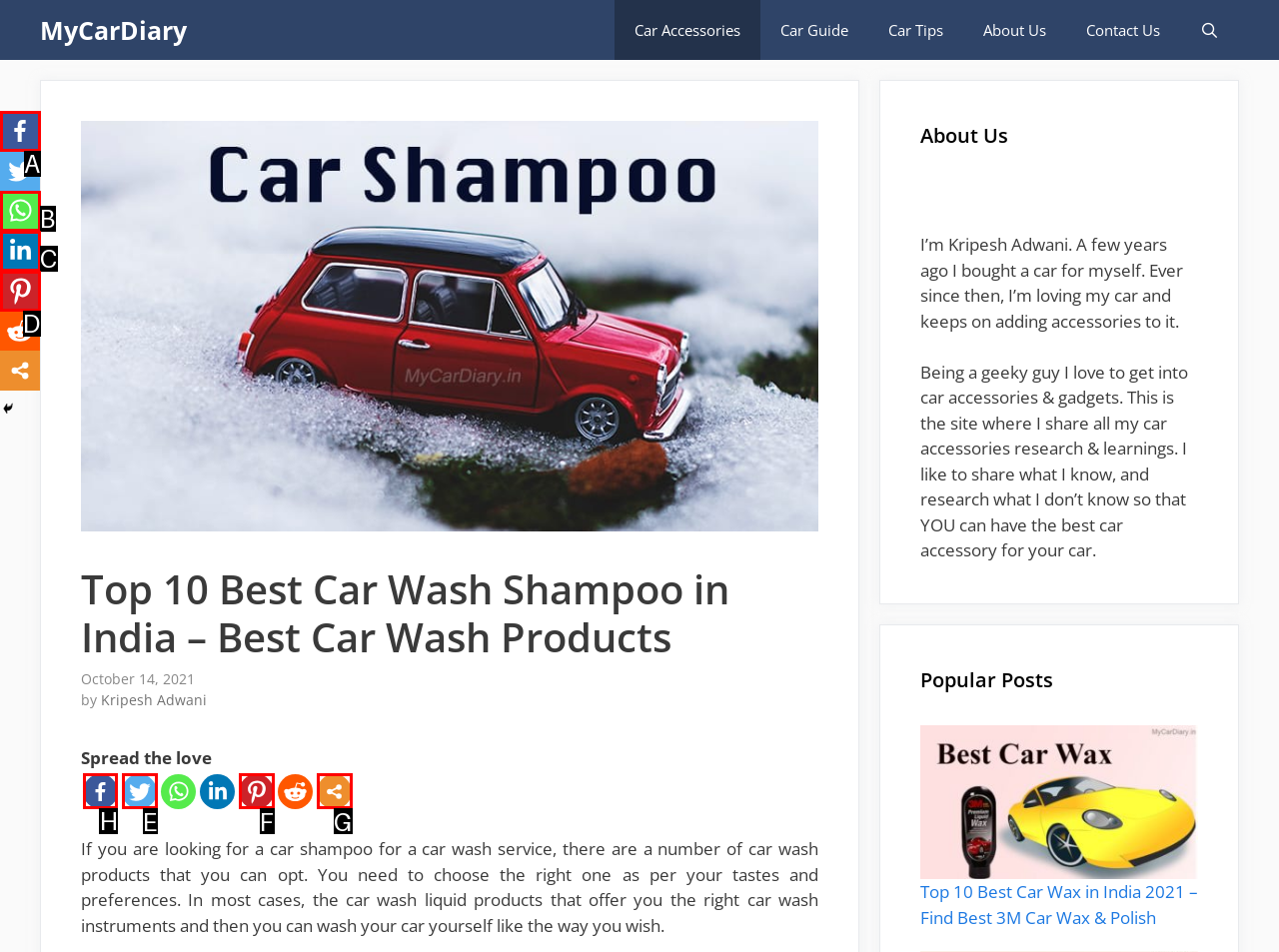Which lettered option should I select to achieve the task: Share on Facebook according to the highlighted elements in the screenshot?

H